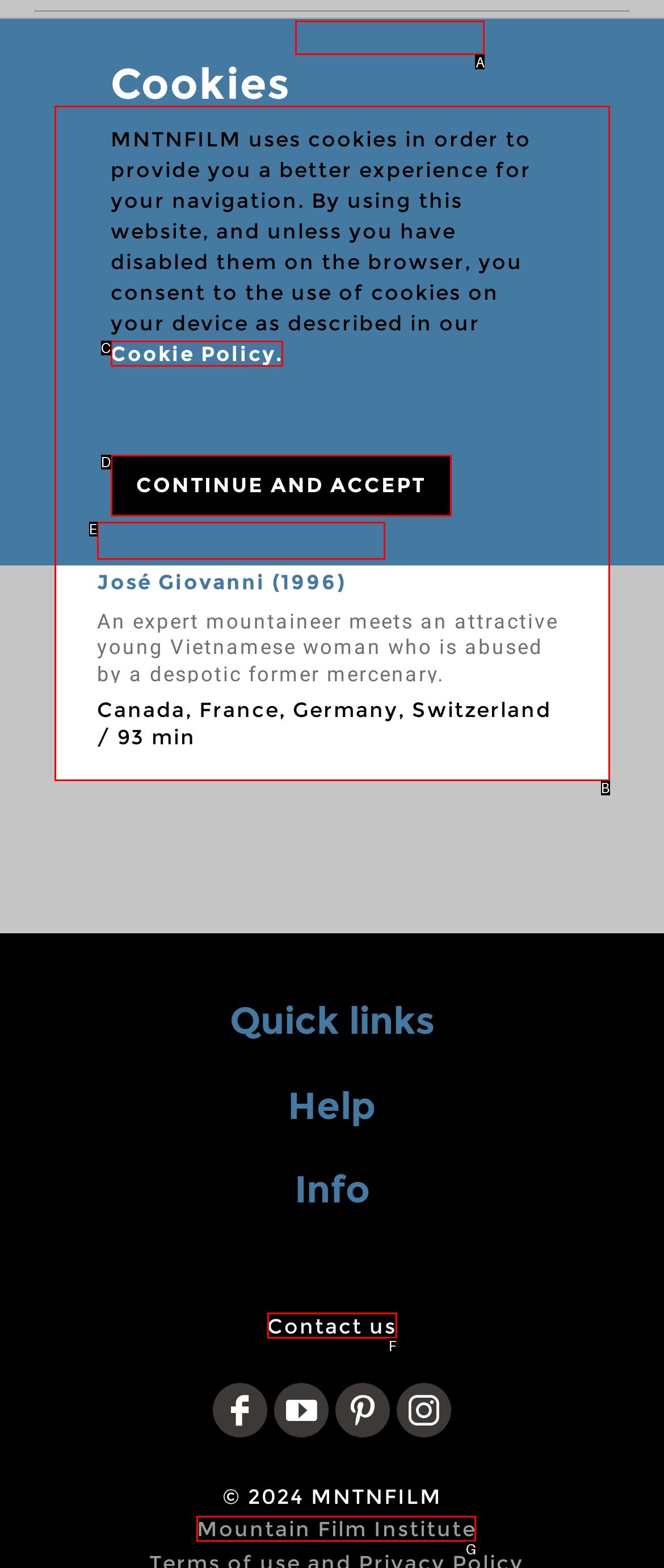Choose the HTML element that corresponds to the description: Mountain Film Institute
Provide the answer by selecting the letter from the given choices.

G